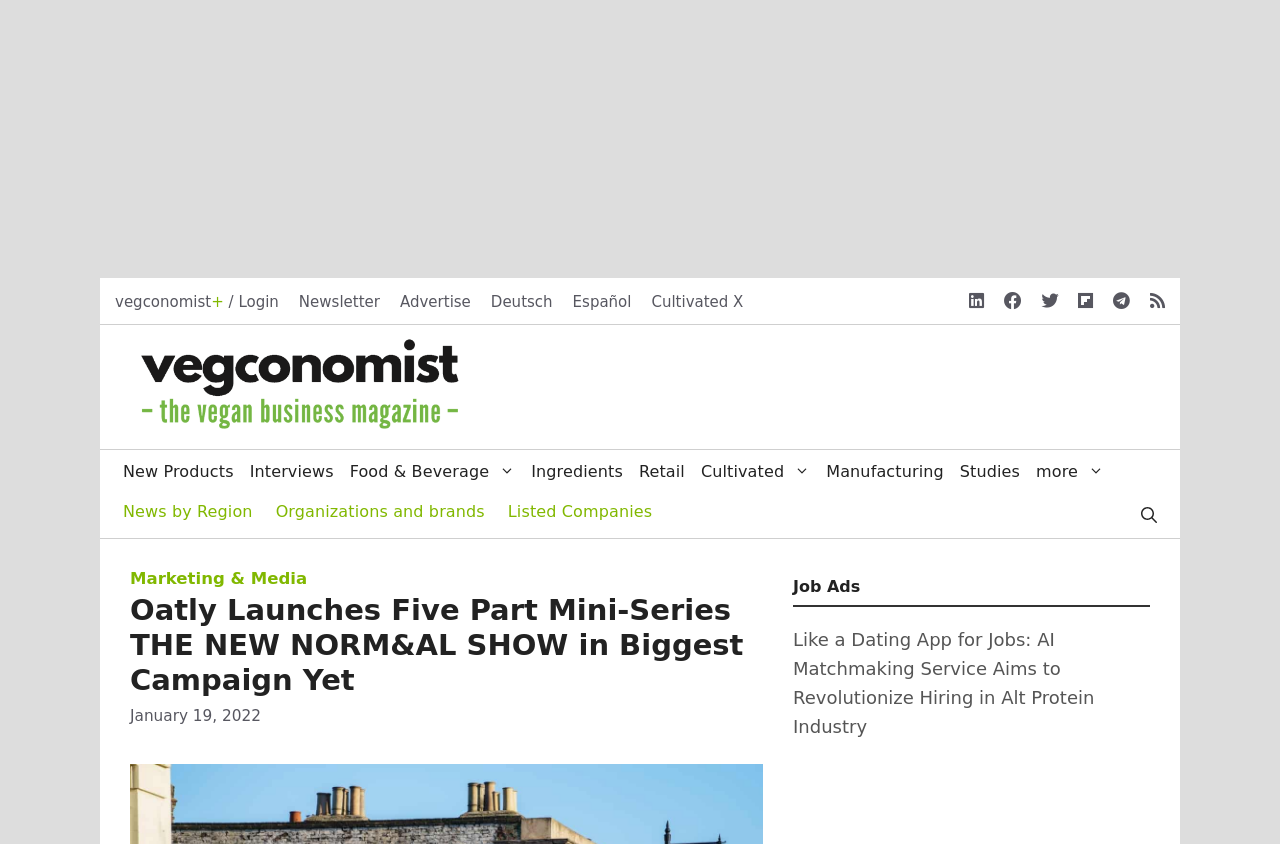Identify the bounding box of the HTML element described here: "vegconomist+ / Login". Provide the coordinates as four float numbers between 0 and 1: [left, top, right, bottom].

[0.09, 0.348, 0.218, 0.369]